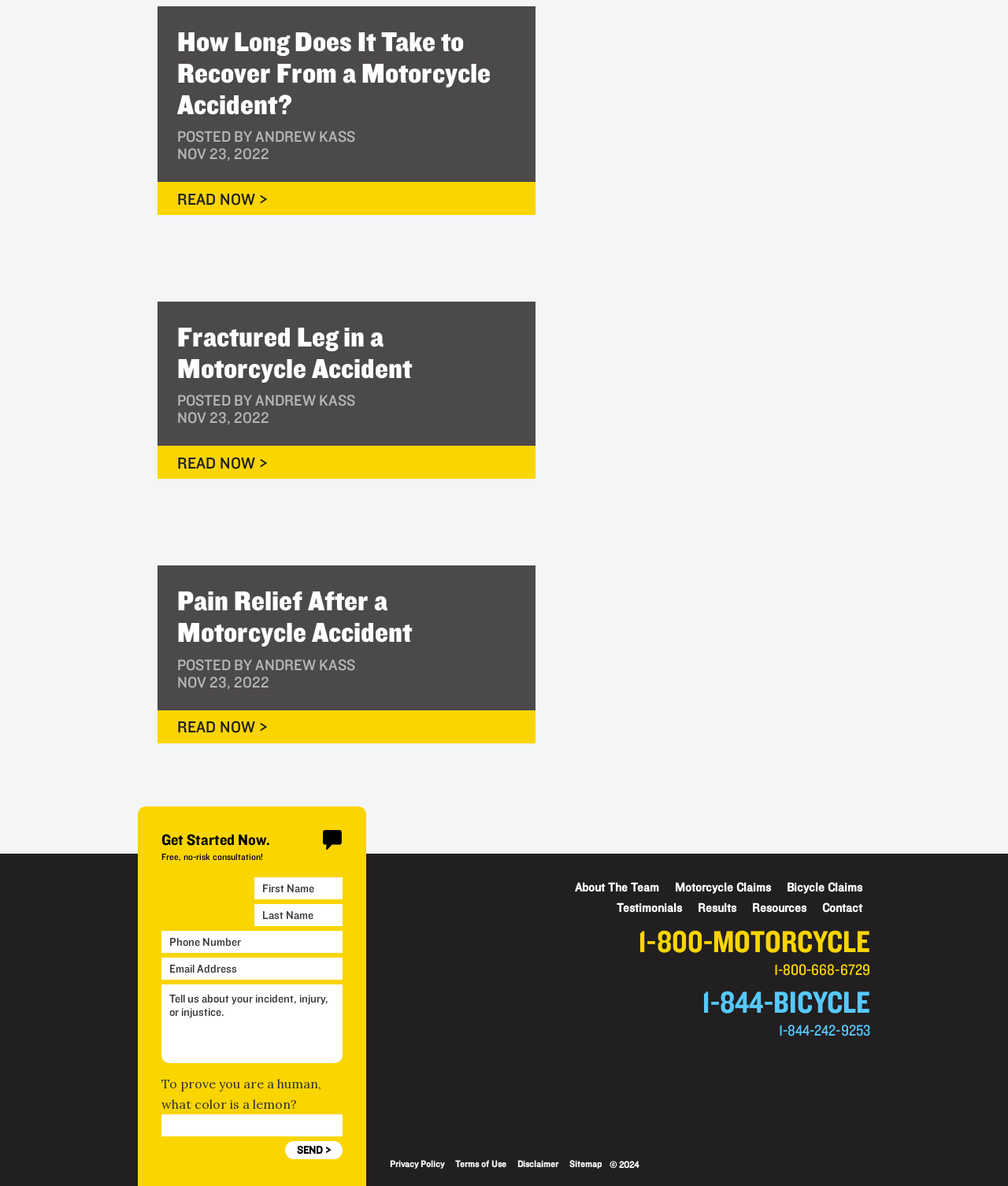For the element described, predict the bounding box coordinates as (top-left x, top-left y, bottom-right x, bottom-right y). All values should be between 0 and 1. Element description: Privacy Policy

[0.387, 0.977, 0.441, 0.985]